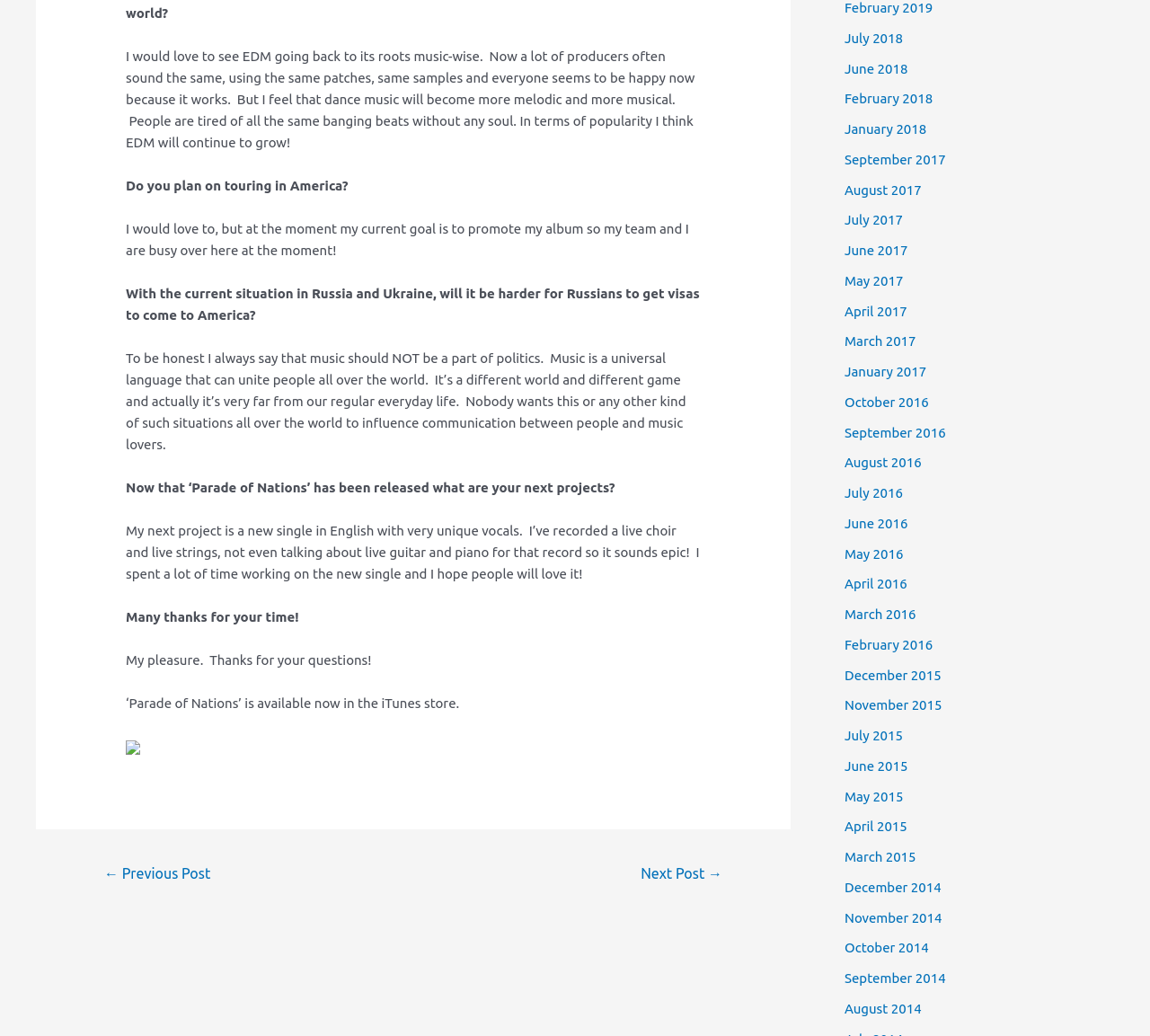What is the purpose of music according to the interviewee?
Use the screenshot to answer the question with a single word or phrase.

Unite people